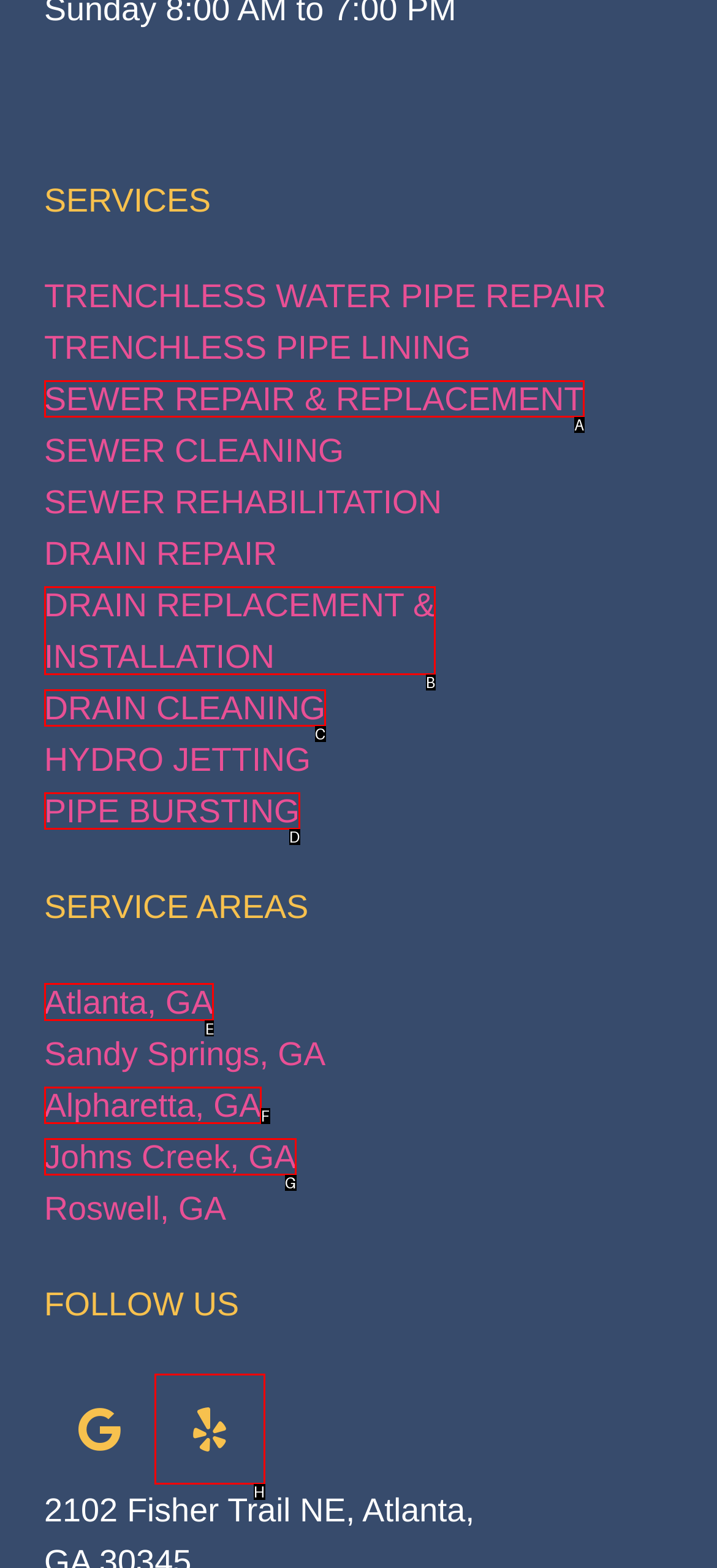Point out the option that needs to be clicked to fulfill the following instruction: Check out services in Atlanta, GA
Answer with the letter of the appropriate choice from the listed options.

E